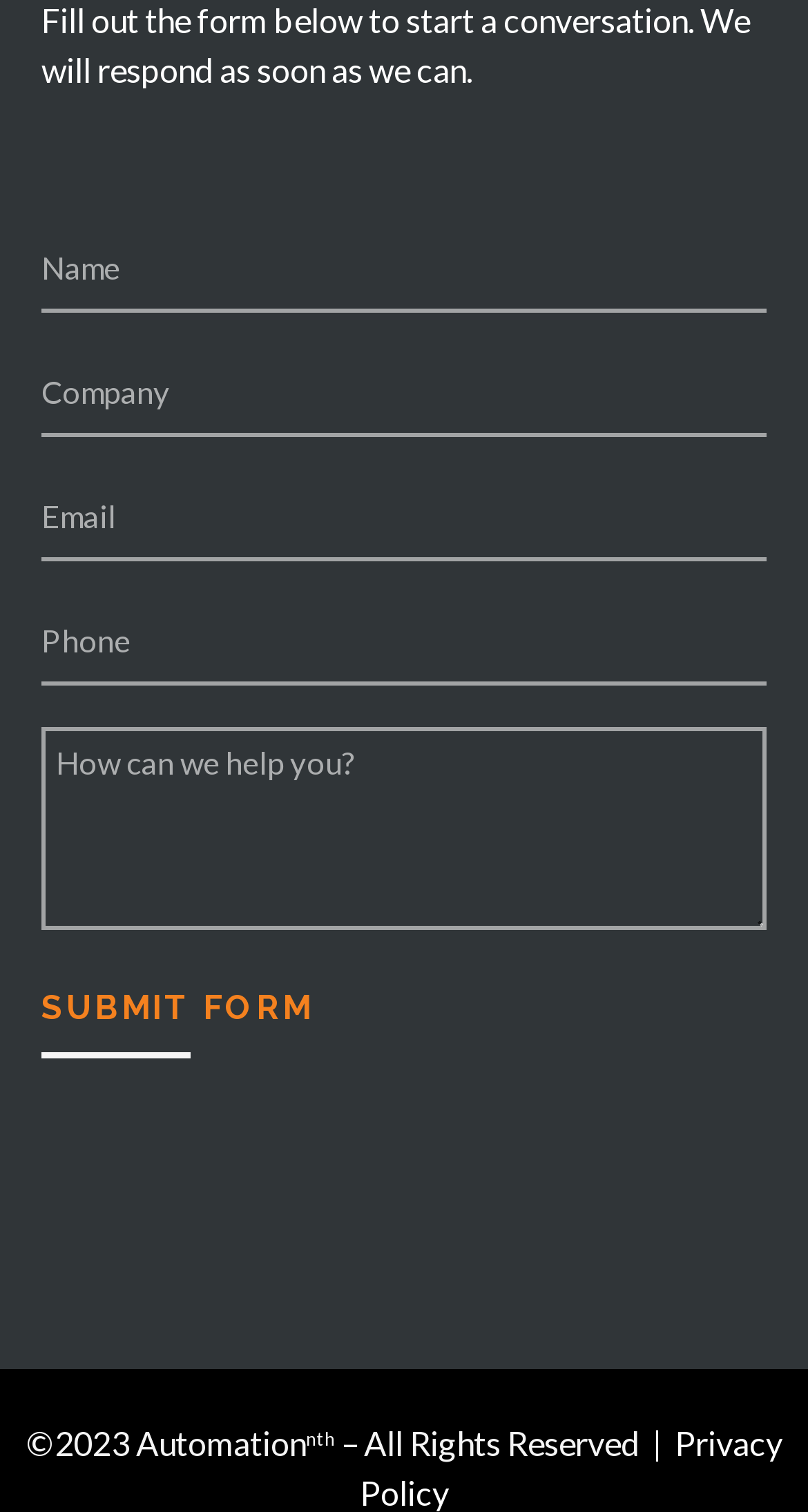What is the copyright year?
Analyze the screenshot and provide a detailed answer to the question.

The static text '©2023 Automation' indicates that the website's content is copyrighted, and the year of copyright is 2023.